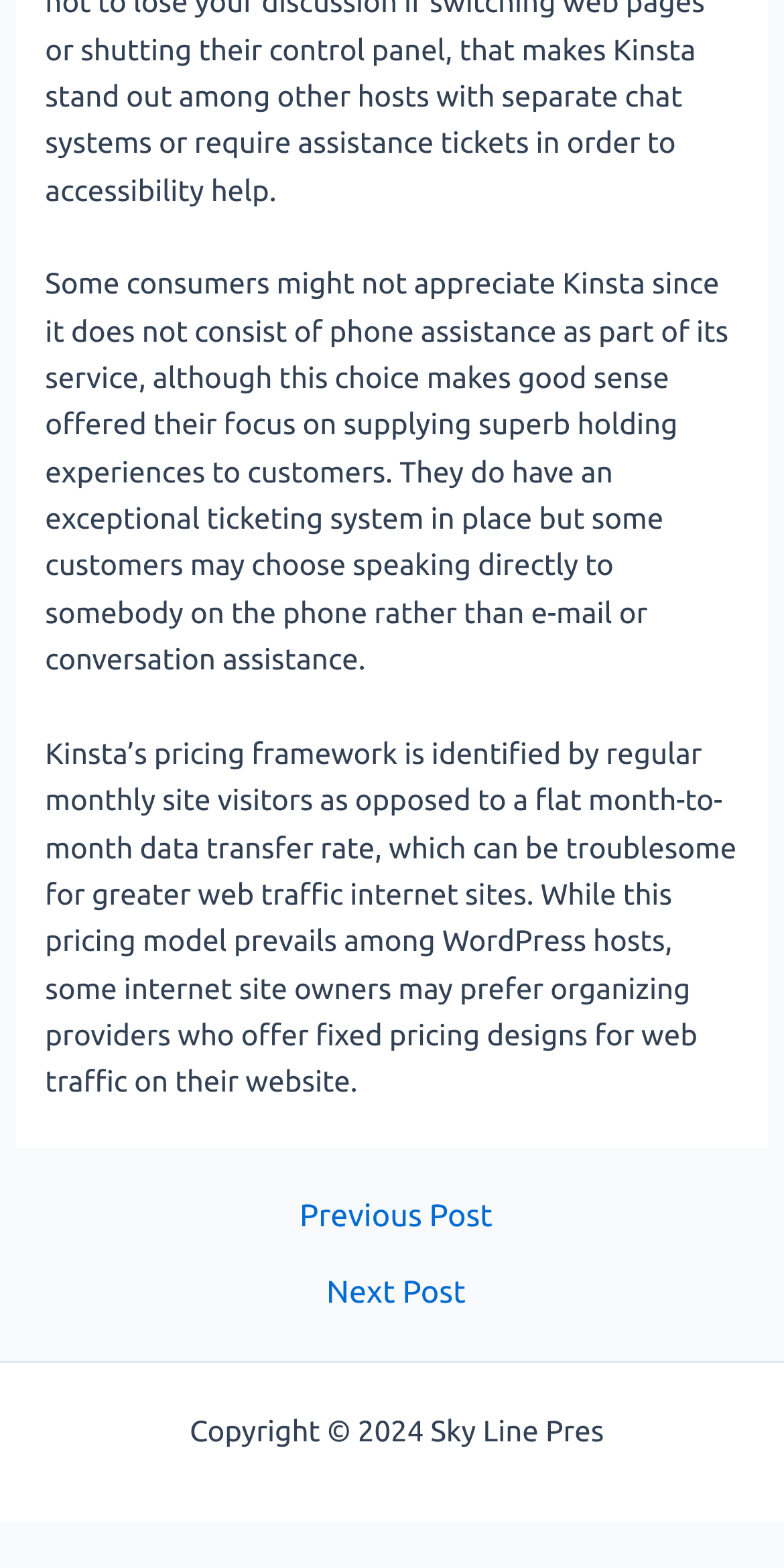Using the provided description: "Sitemap", find the bounding box coordinates of the corresponding UI element. The output should be four float numbers between 0 and 1, in the format [left, top, right, bottom].

[0.779, 0.902, 0.918, 0.923]